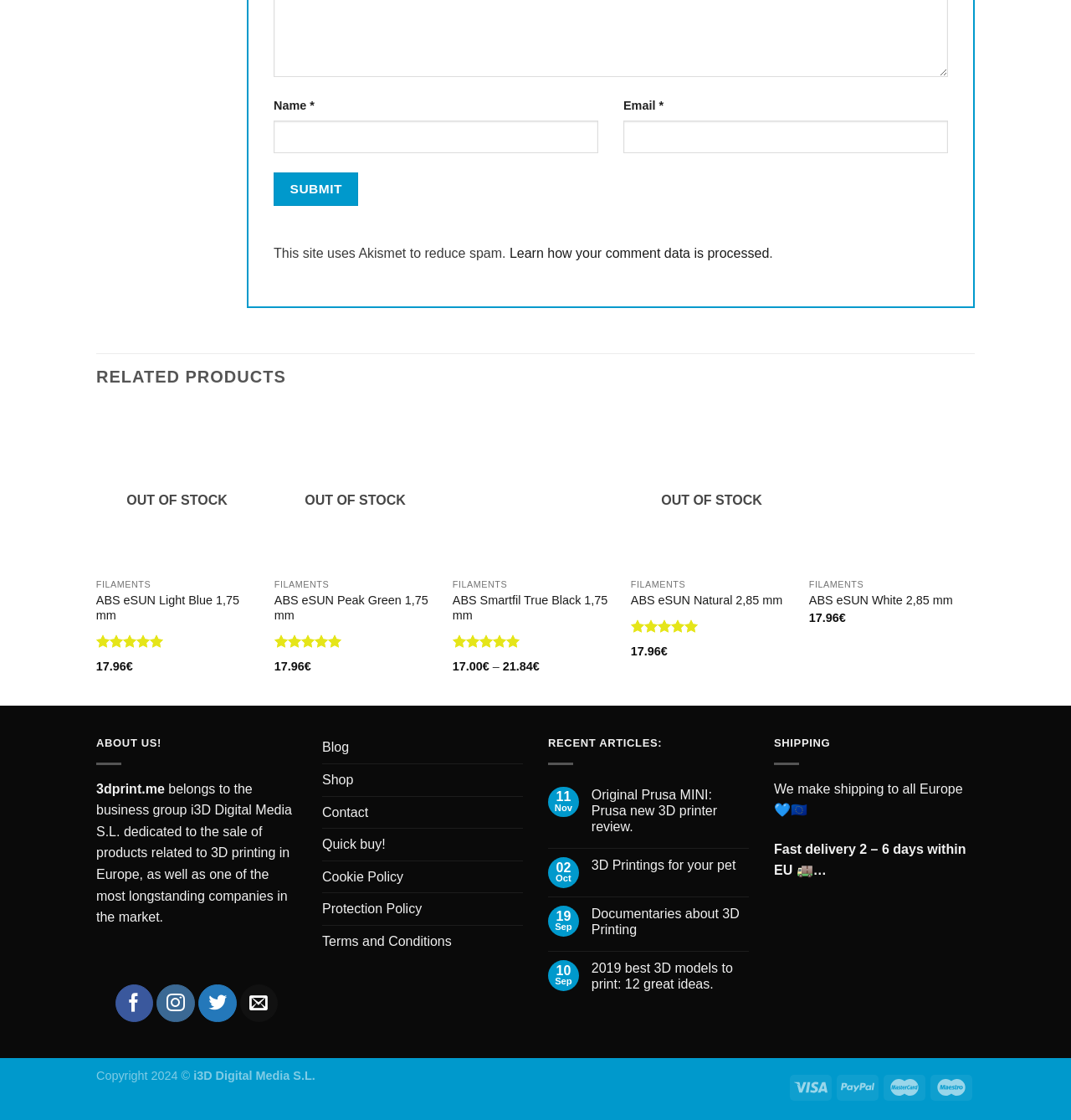What is the purpose of the site?
Please respond to the question with a detailed and well-explained answer.

Based on the content of the webpage, it appears to be an e-commerce site dedicated to selling products related to 3D printing in Europe. The site belongs to the business group i3D Digital Media S.L.